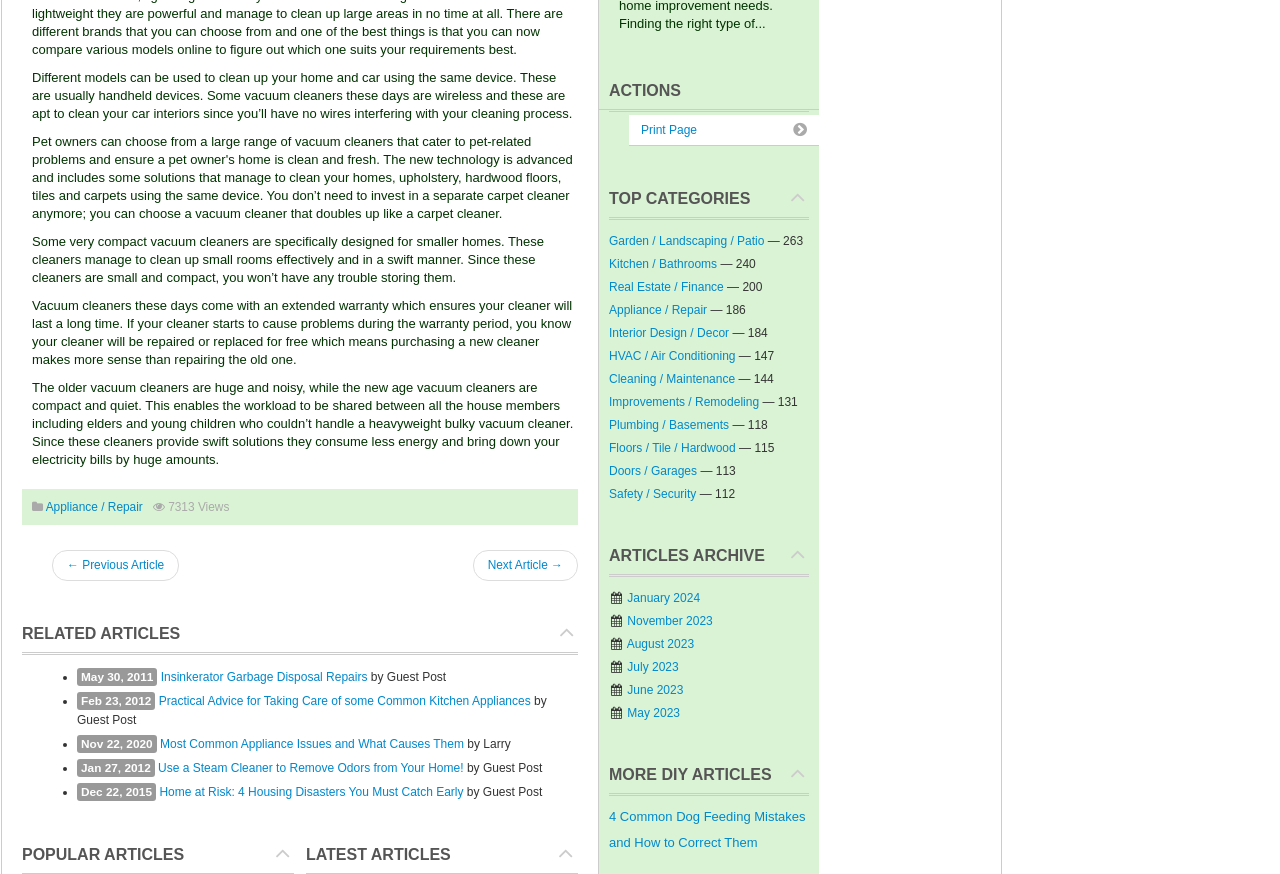Highlight the bounding box of the UI element that corresponds to this description: "Okusi Associates Indonesian Corporate Services".

None